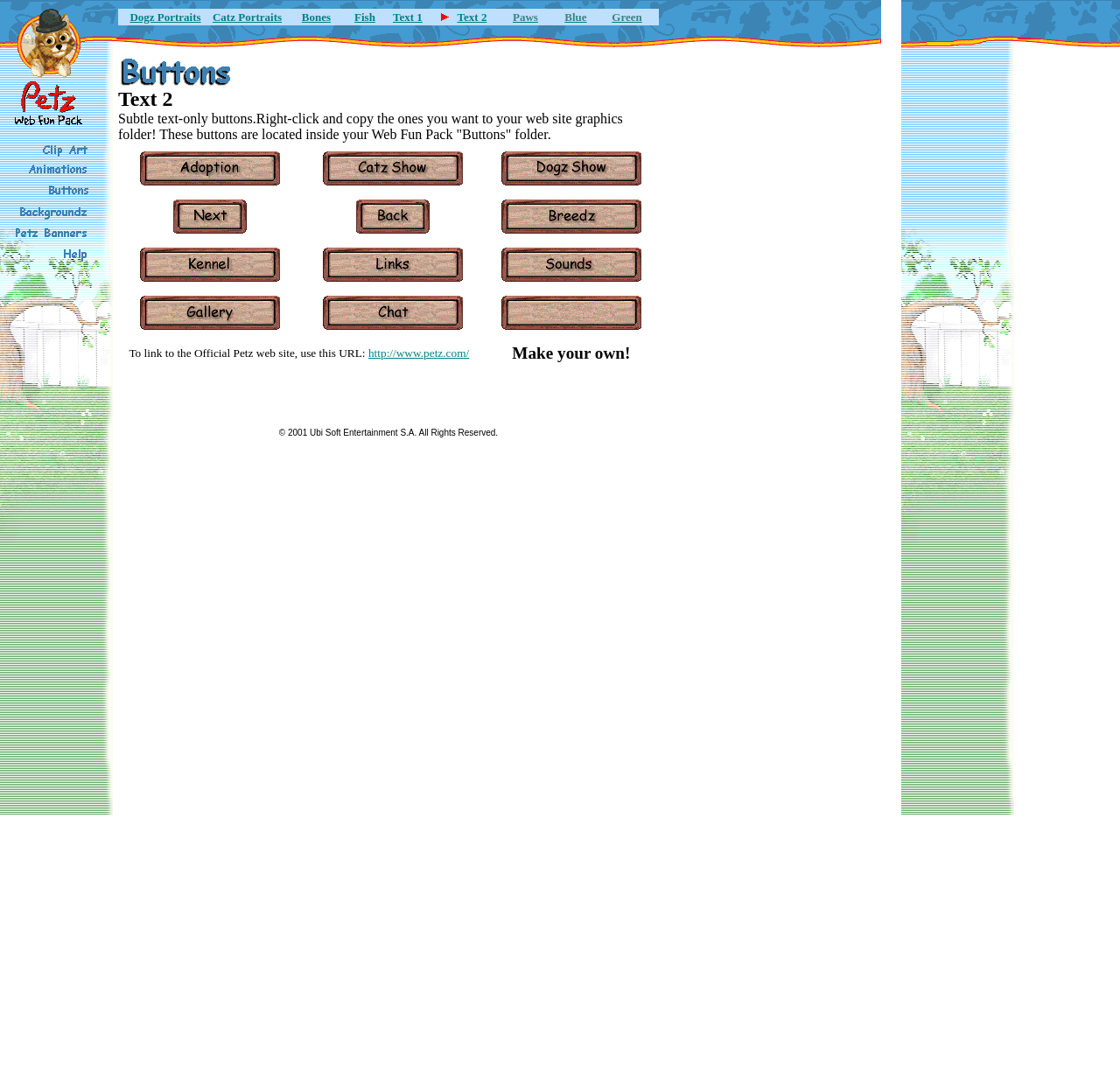Please locate the bounding box coordinates of the element that should be clicked to complete the given instruction: "Open Help".

[0.055, 0.235, 0.079, 0.249]